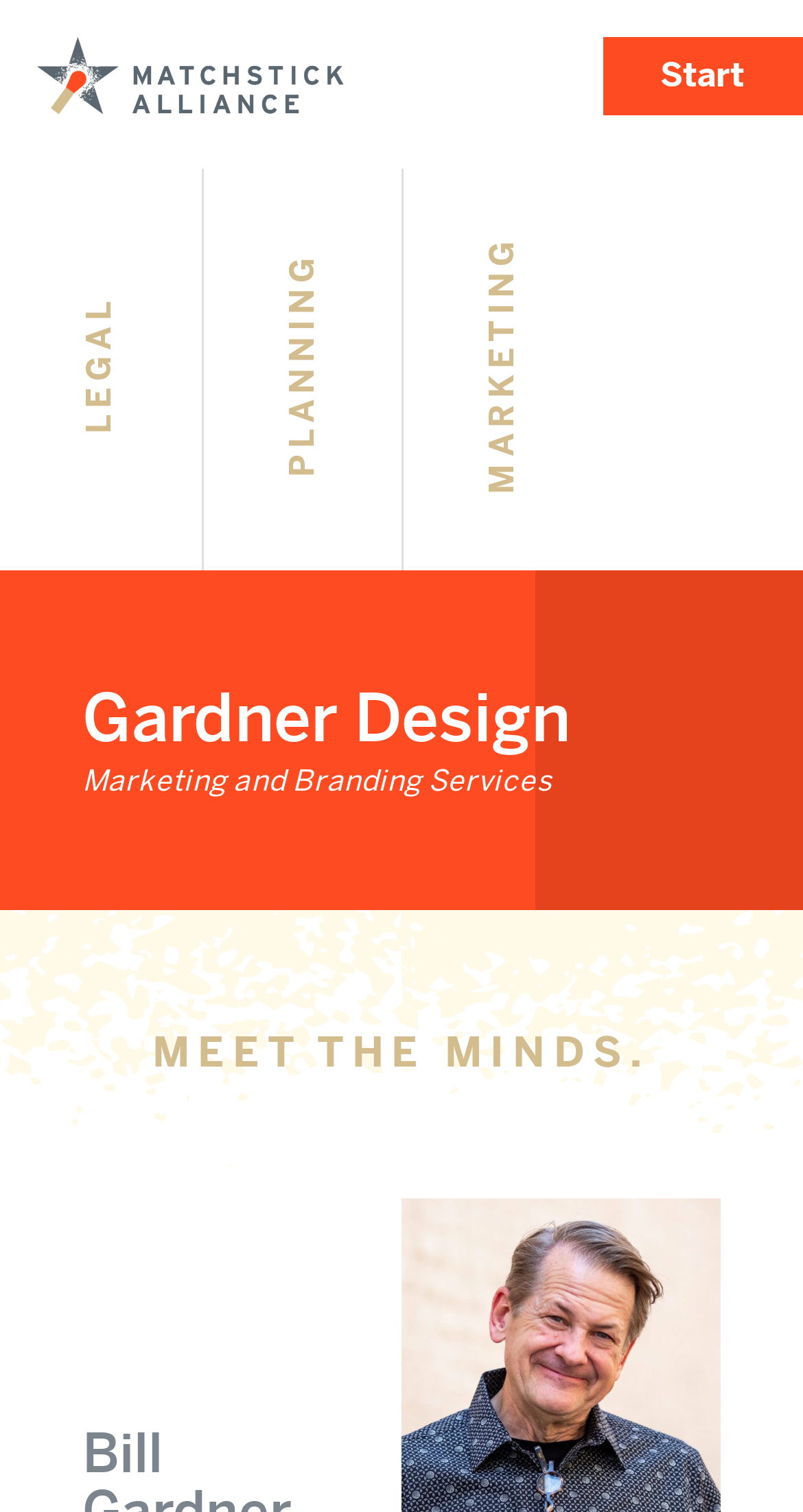What is the name of the design company?
Please ensure your answer is as detailed and informative as possible.

The heading 'Gardner Design' is a prominent element on the webpage, suggesting that it is the name of the design company.